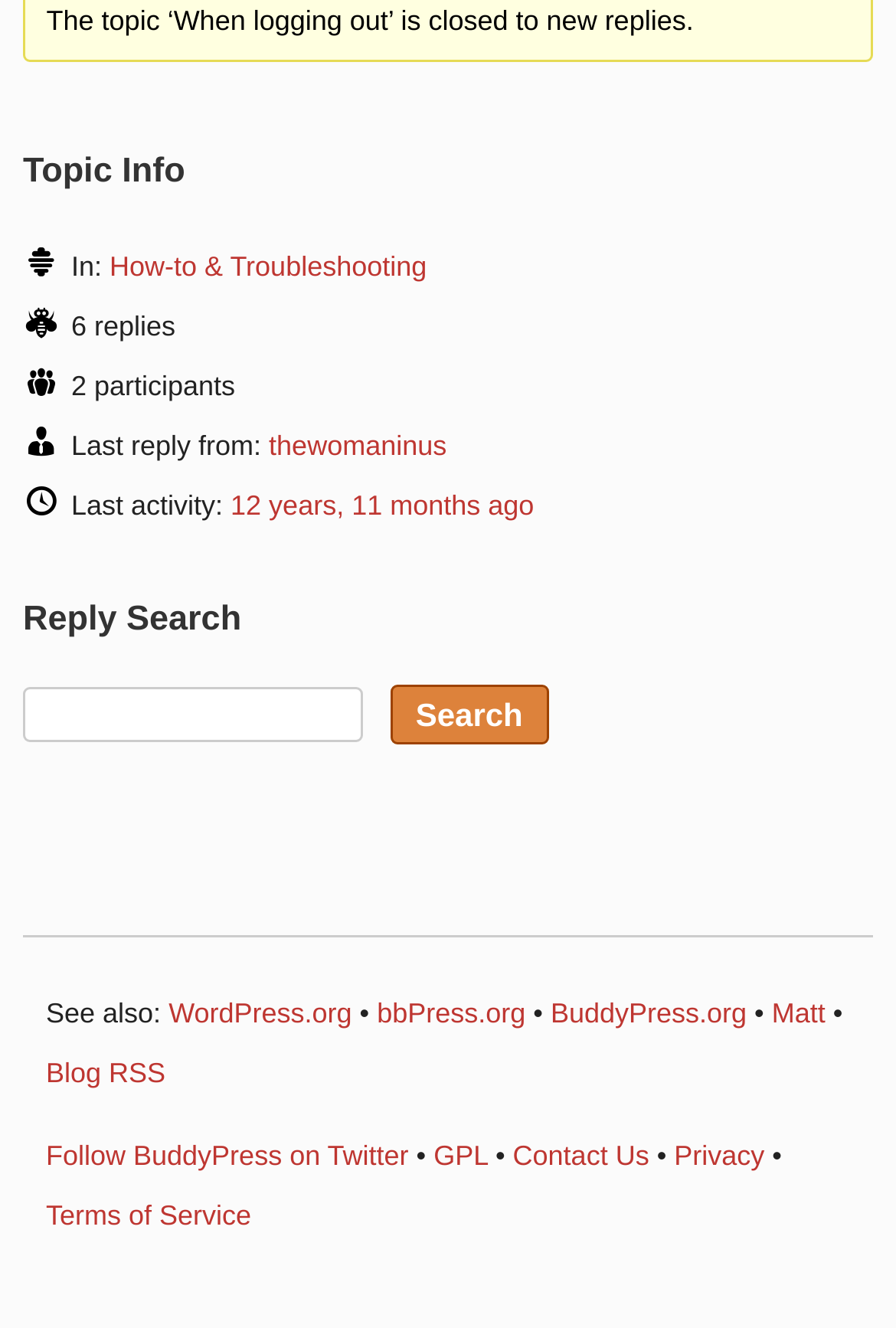Give the bounding box coordinates for the element described by: "Follow BuddyPress on Twitter".

[0.051, 0.858, 0.456, 0.882]